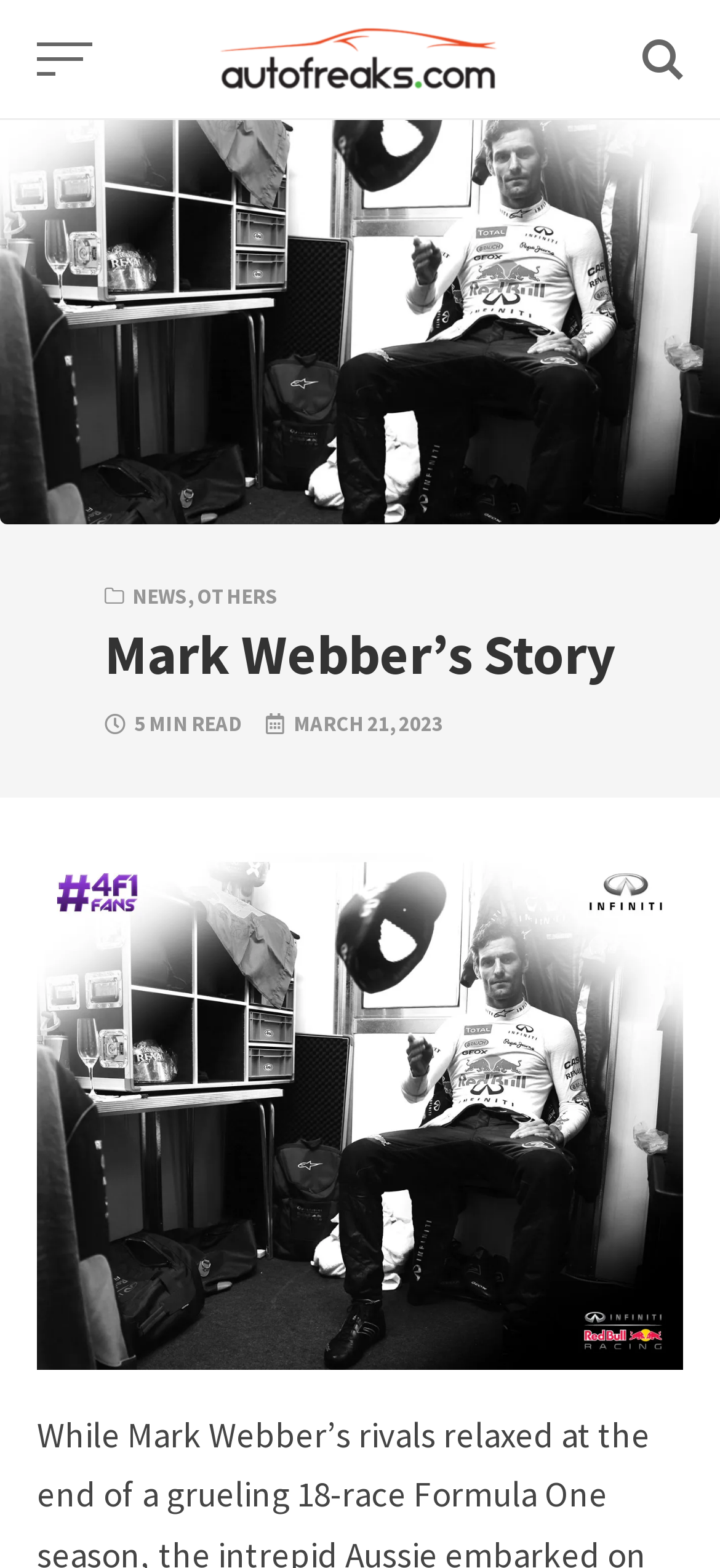What is the main heading displayed on the webpage? Please provide the text.

Mark Webber’s Story